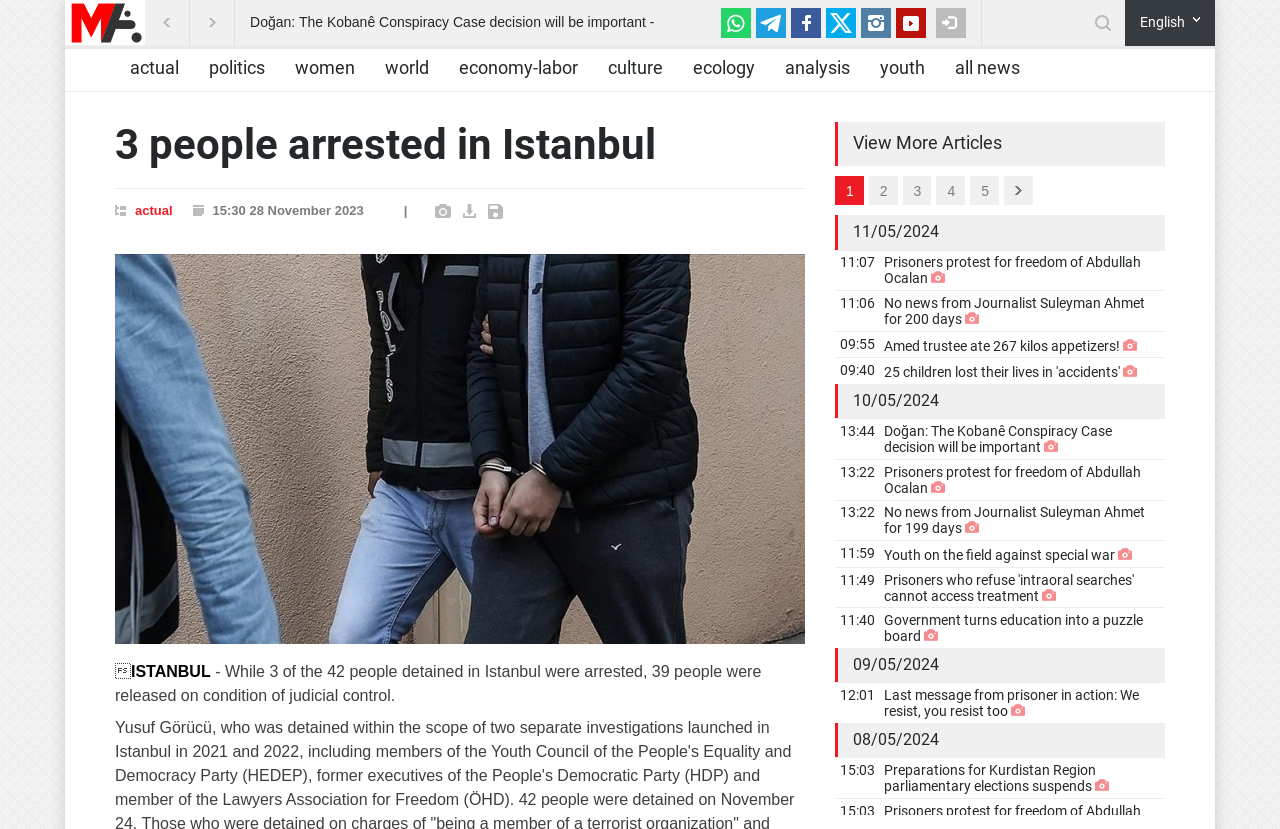Summarize the webpage with intricate details.

This webpage appears to be a news article from Mezopotamya News, with the title "3 people arrested in Istanbul". At the top of the page, there is a navigation menu with links to different sections of the website, including "English", "actual", "politics", "women", and others.

Below the navigation menu, there is a heading that reads "3 people arrested in Istanbul", followed by a brief summary of the article. The article itself is divided into two columns, with the main content on the left and a sidebar on the right.

In the main content area, there is a large image at the top, followed by the article text. The article text is divided into paragraphs, with a clear and concise writing style. The text describes the arrest of three people in Istanbul and the release of 39 others on condition of judicial control.

In the sidebar, there are several links to related news articles, including "Prisoners protest for freedom of Abdullah Ocalan", "No news from Journalist Suleyman Ahmet for 199 days", and "Youth on the field against special war". There is also a table of contents with links to other news articles, organized by date.

At the bottom of the page, there is a section titled "View More Articles", with links to additional news articles. There are also several social media buttons, allowing users to share the article on various platforms.

Overall, the webpage is well-organized and easy to navigate, with a clear and concise writing style and a focus on providing relevant and timely news information.